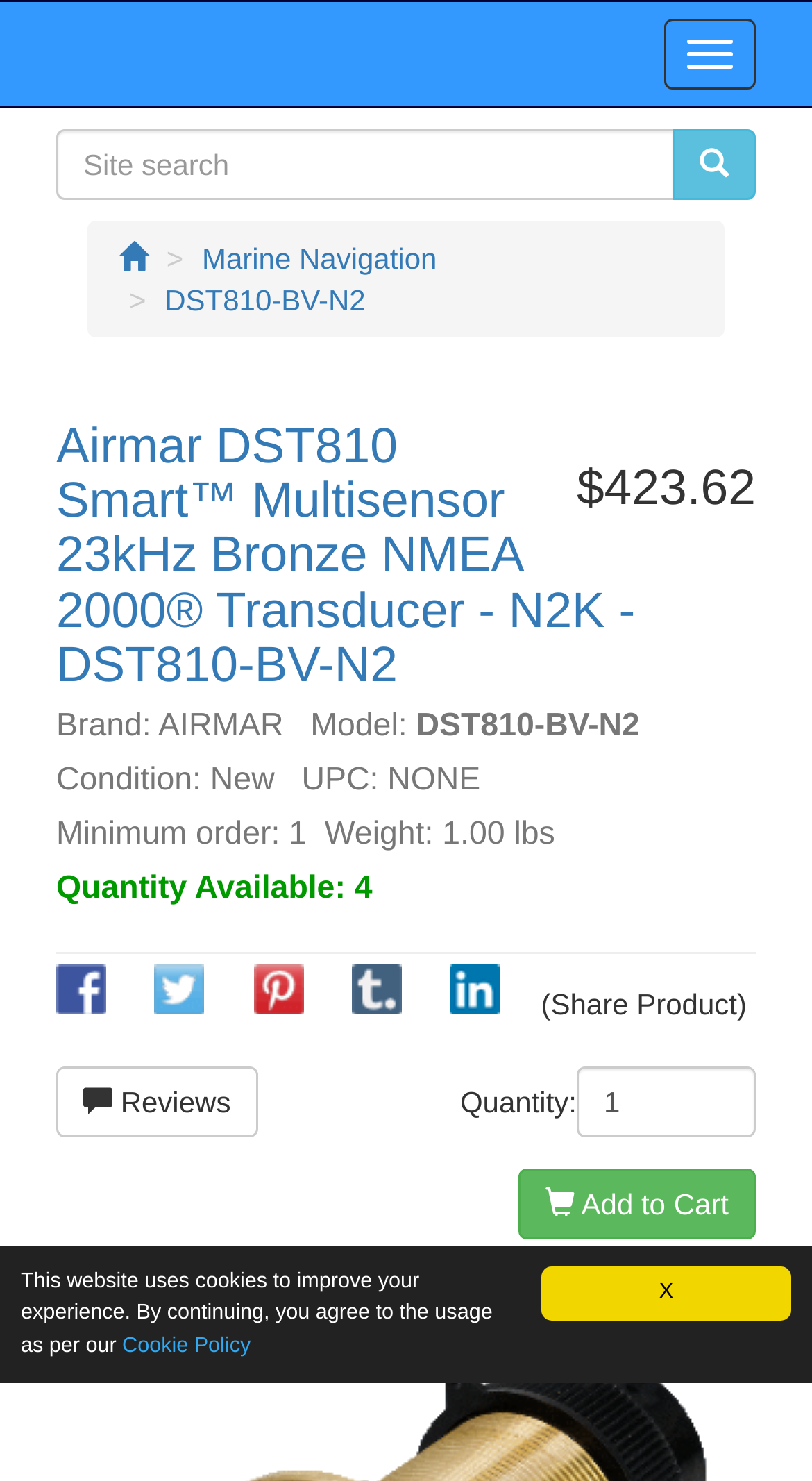Please identify the bounding box coordinates of the area I need to click to accomplish the following instruction: "Visit Freethinking Animal Advocacy website".

None